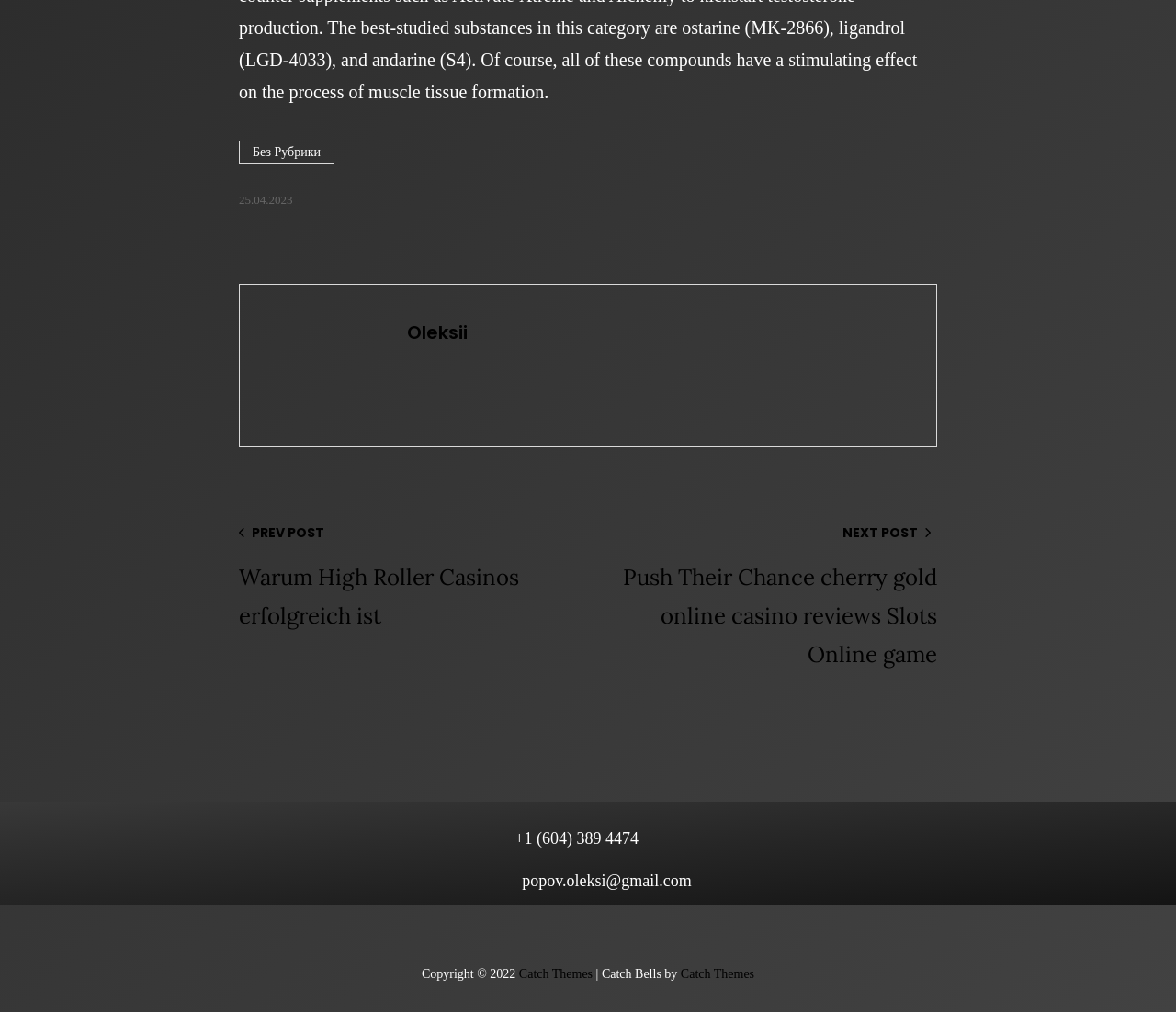Please identify the bounding box coordinates of the clickable area that will allow you to execute the instruction: "Follow on Facebook".

None